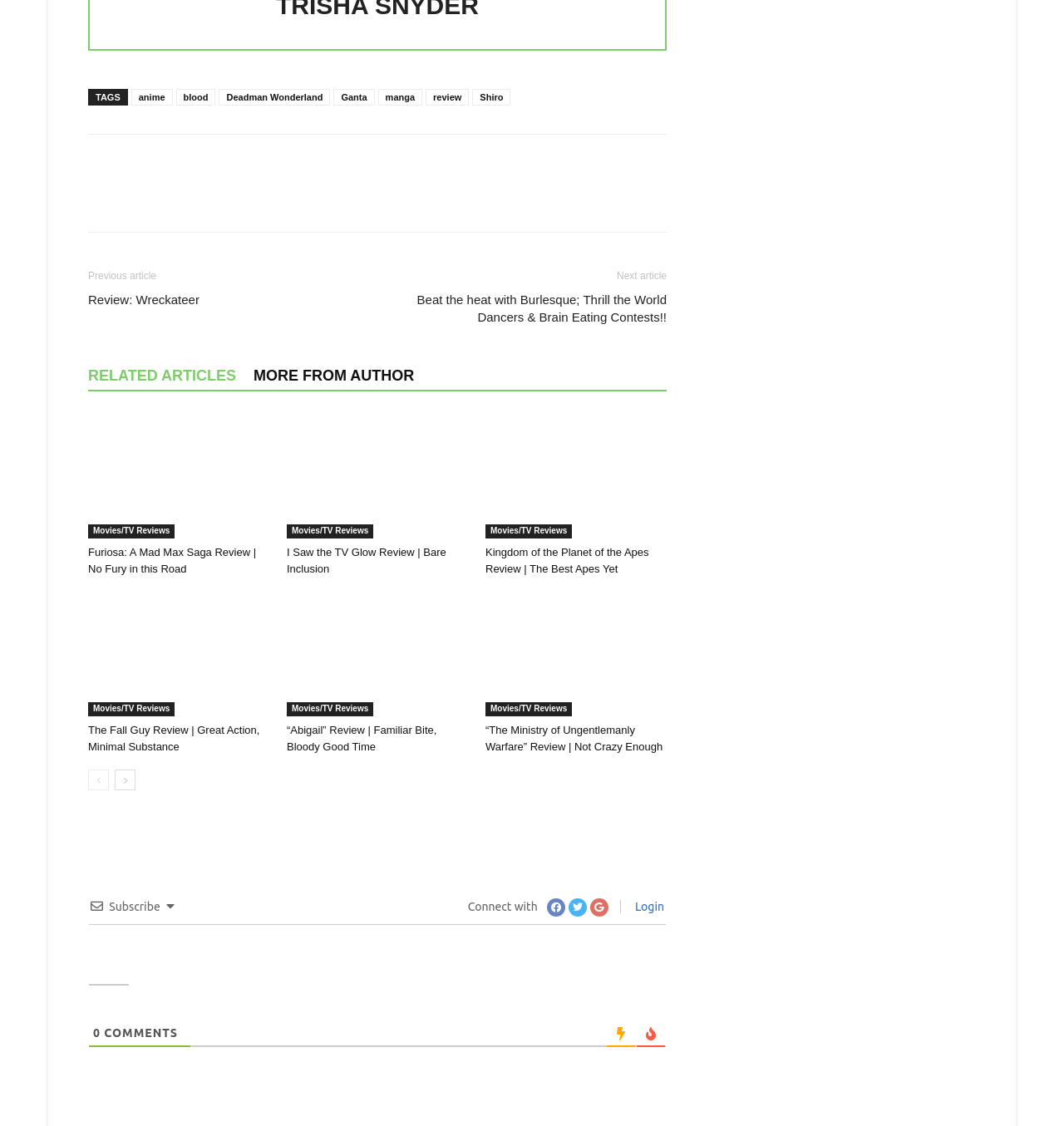Please specify the bounding box coordinates of the clickable section necessary to execute the following command: "Read the 'Furiosa: A Mad Max Saga Review | No Fury in this Road' article".

[0.083, 0.367, 0.253, 0.478]